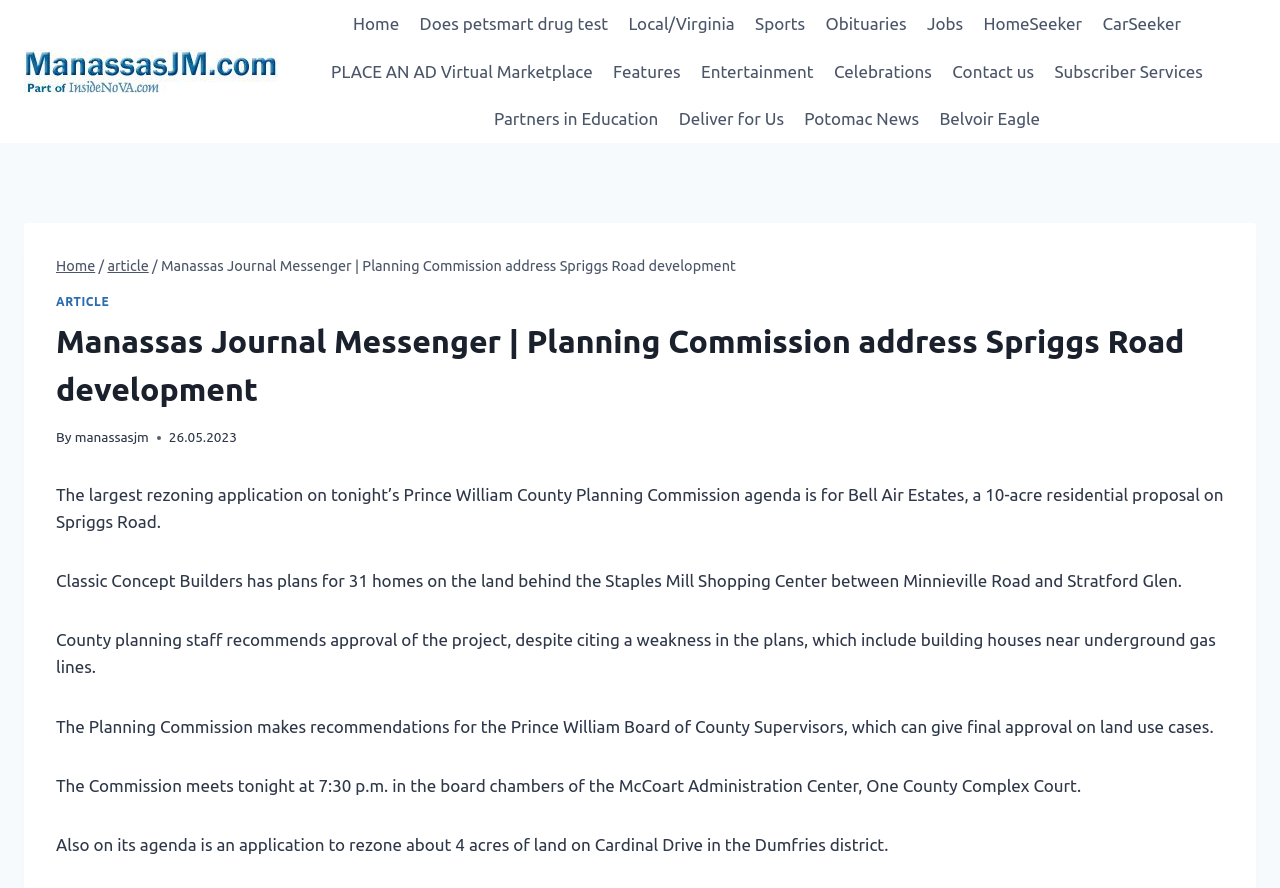Please find and provide the title of the webpage.

Manassas Journal Messenger | Planning Commission address Spriggs Road development